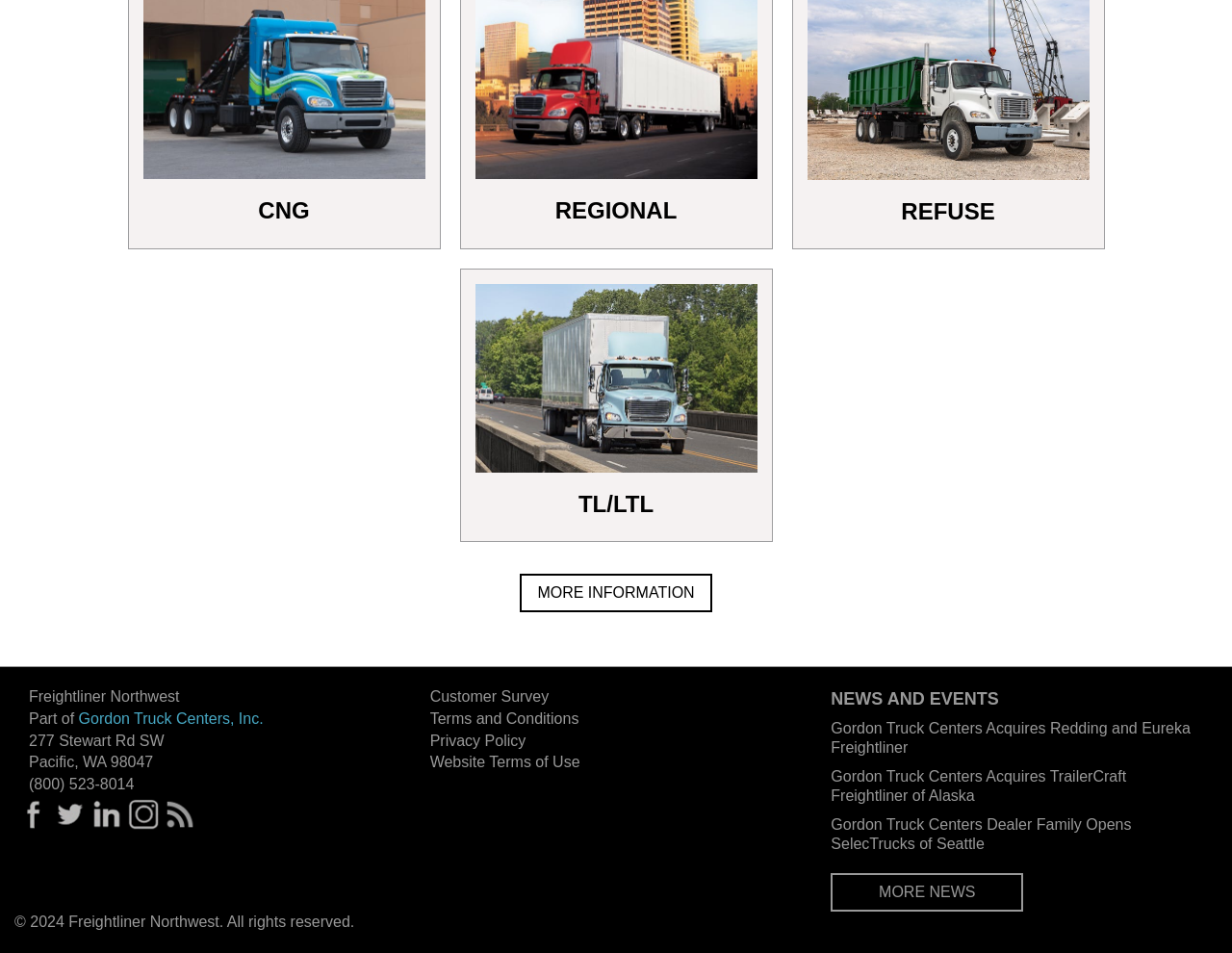What is the name of the company that Freightliner Northwest is part of?
Using the information from the image, give a concise answer in one word or a short phrase.

Gordon Truck Centers, Inc.